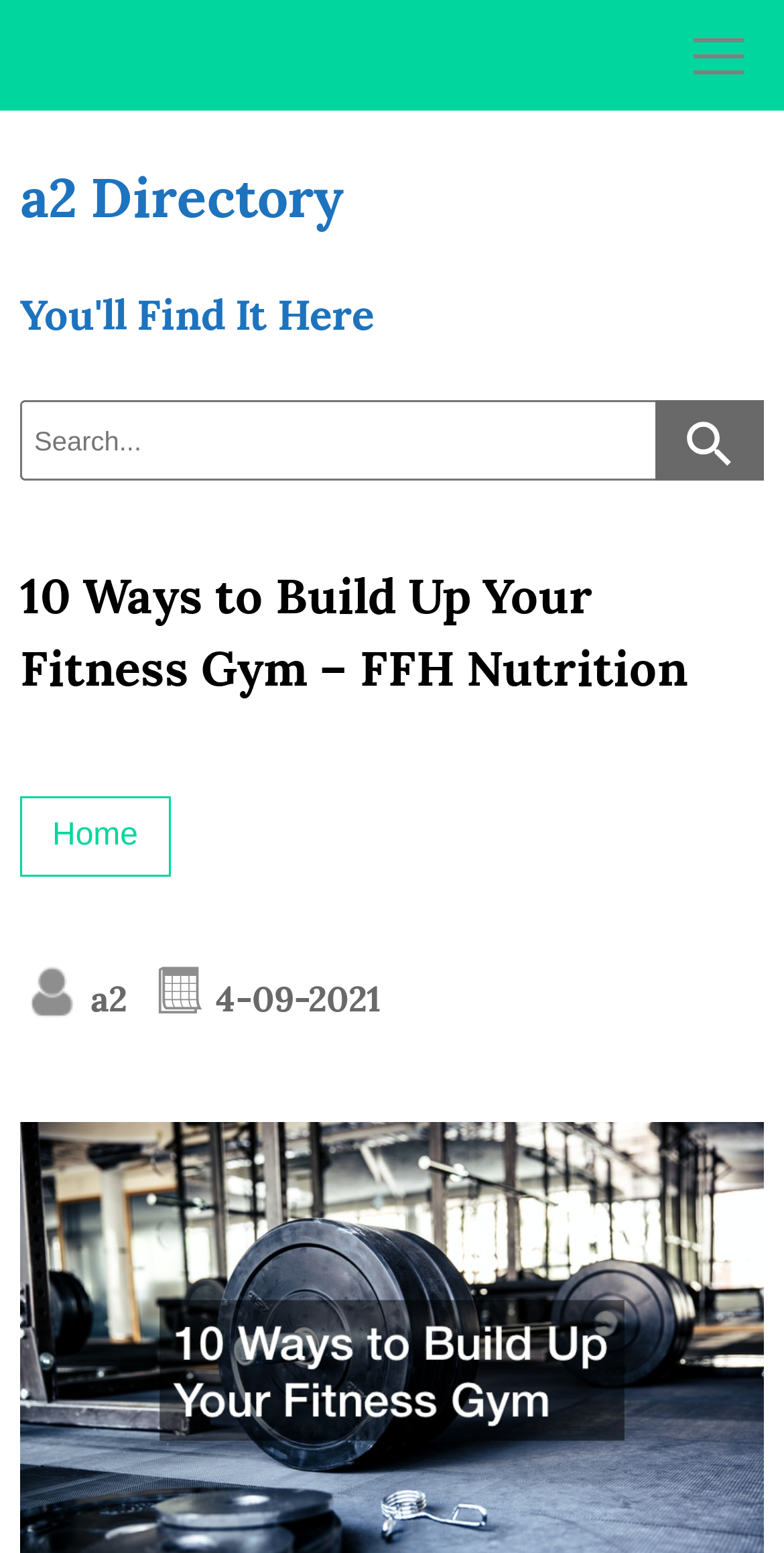Give a concise answer using one word or a phrase to the following question:
What is the topic of the webpage?

Fitness Gym